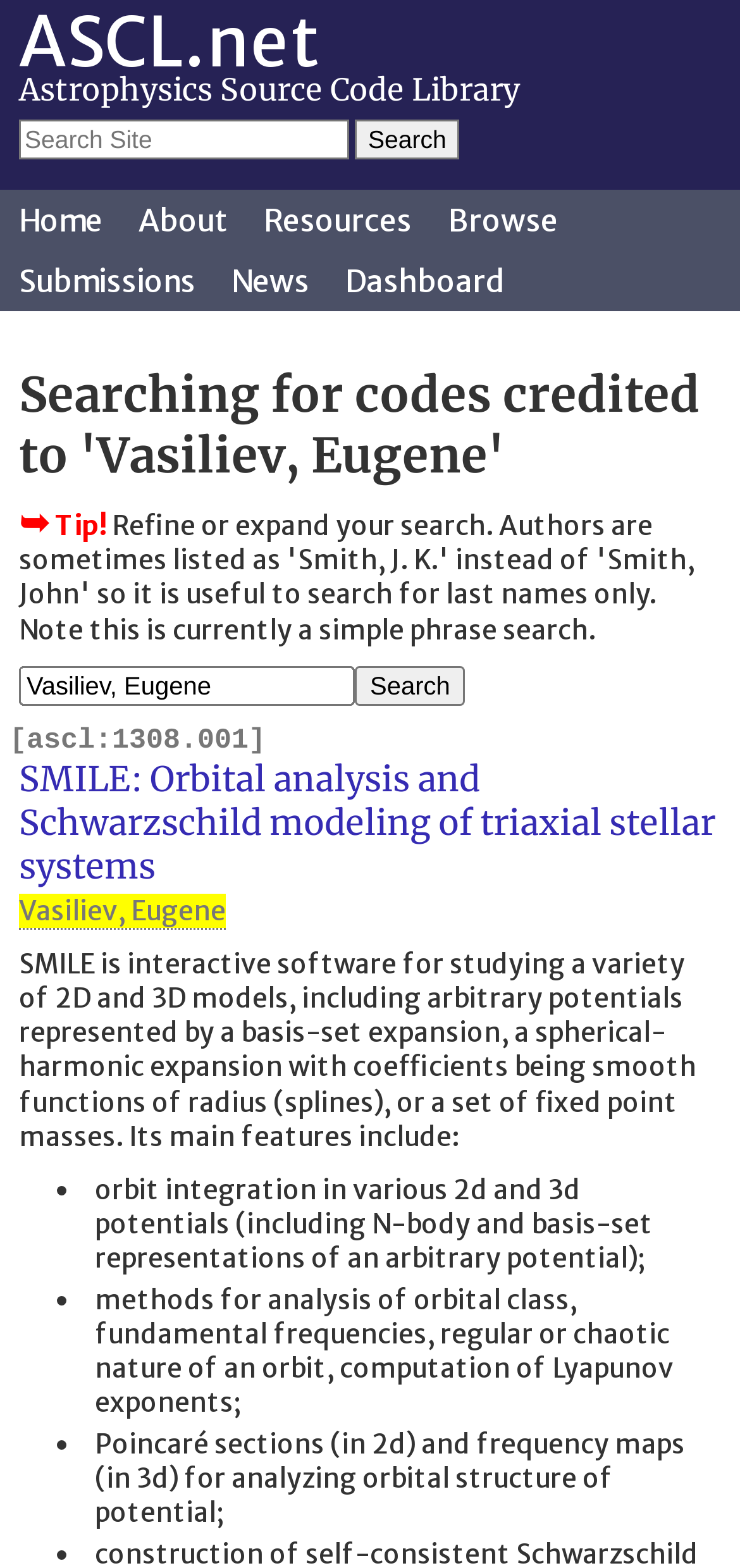Answer this question in one word or a short phrase: What is the type of software listed on the webpage?

Astrophysics software